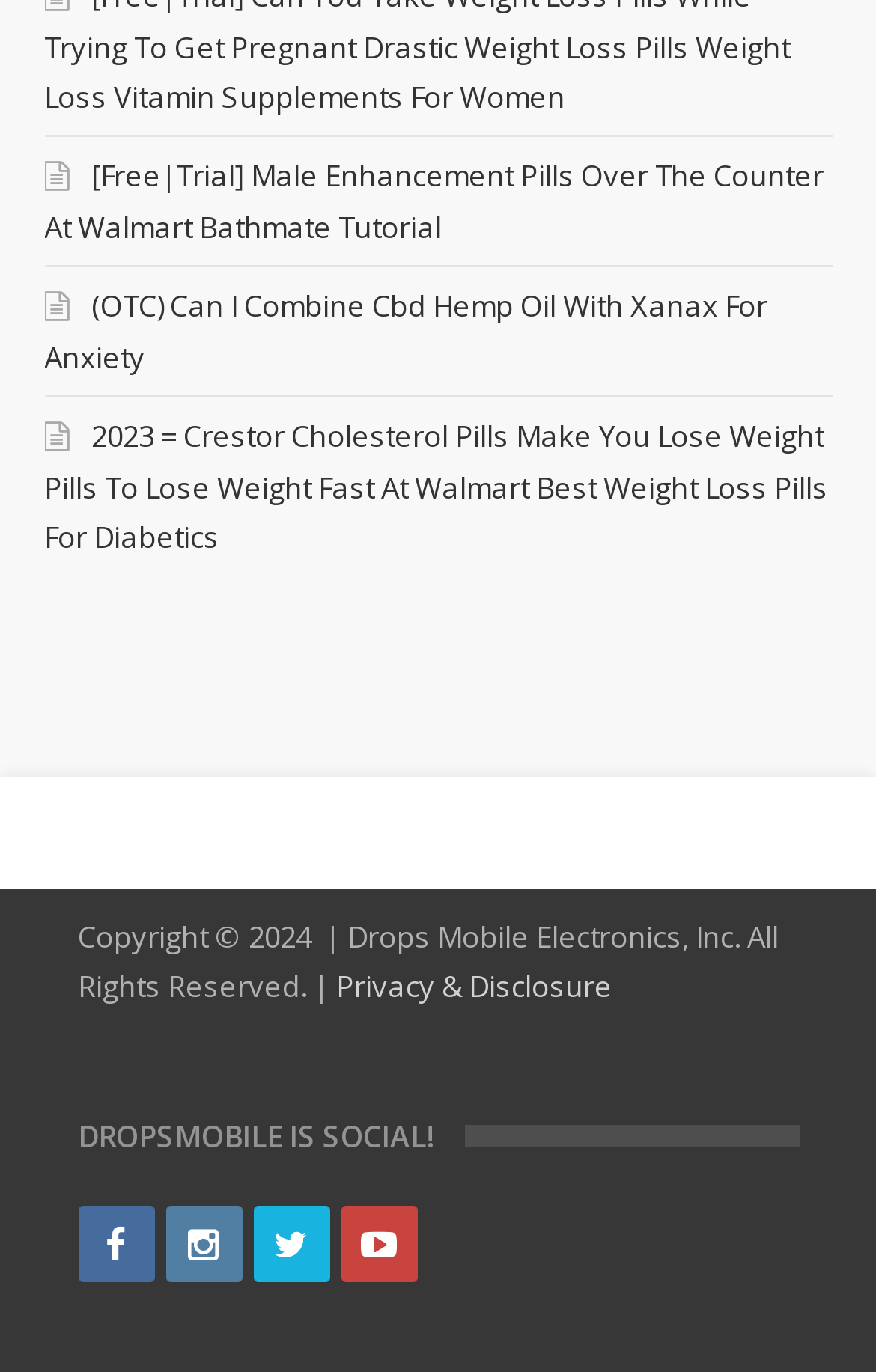What social media platforms are linked?
Using the image, provide a detailed and thorough answer to the question.

There are four social media links at the bottom of the webpage, represented by icons. Although the exact platforms are not explicitly stated, the icons suggest that they are popular social media platforms.